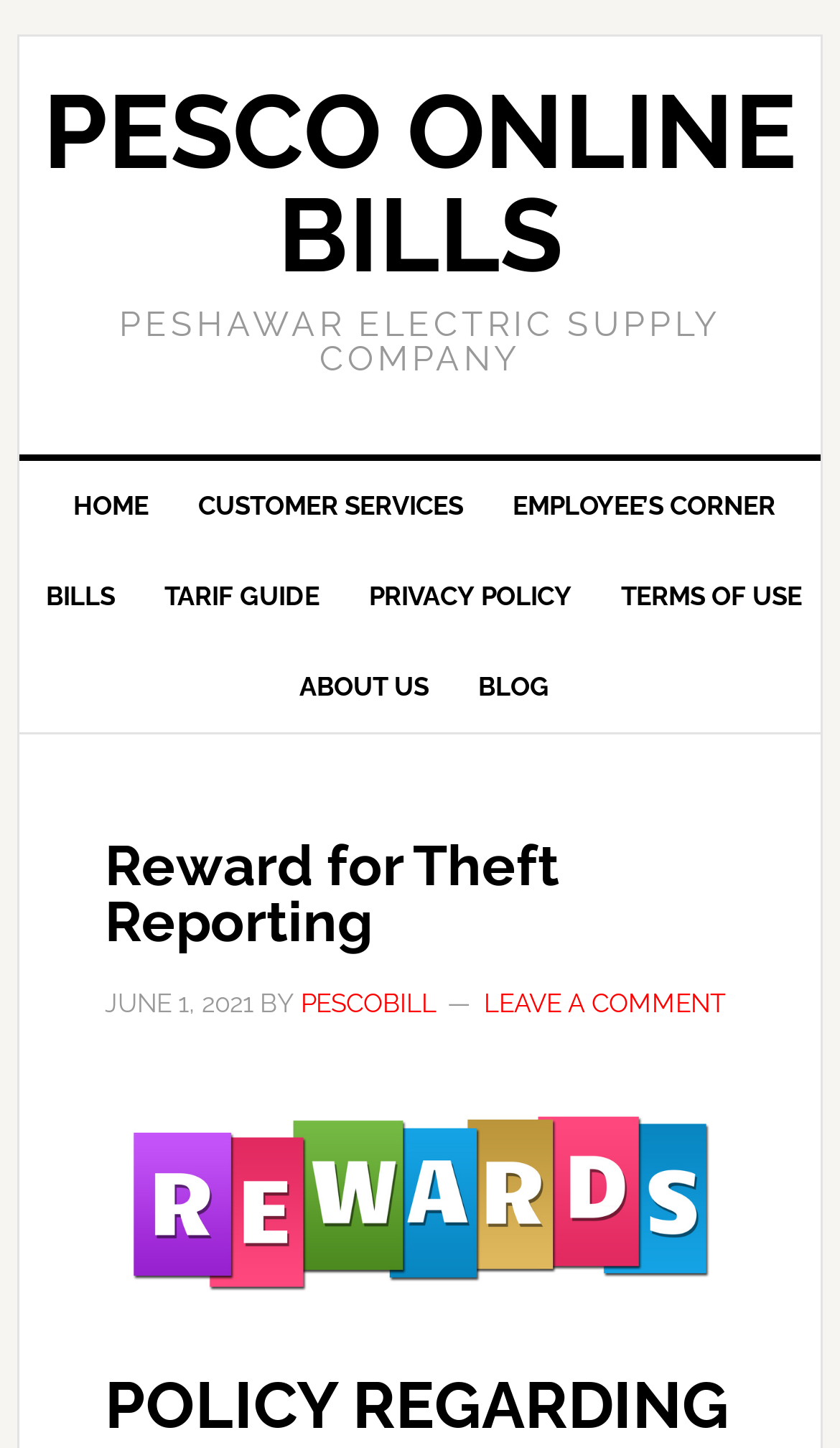Describe the webpage meticulously, covering all significant aspects.

The webpage is about the policy regarding reward for reporting theft of electricity and incentive for detecting theft of electricity. At the top left of the page, there is a link to "PESCO ONLINE BILLS" and a static text "PESHAWAR ELECTRIC SUPPLY COMPANY" is placed to its right. Below these elements, there is a main navigation menu with links to "HOME", "CUSTOMER SERVICES", "EMPLOYEE’S CORNER", and others. 

To the right of the navigation menu, there is a static text "BILLS". Below the navigation menu, there are several links, including "TARIF GUIDE", "PRIVACY POLICY", "TERMS OF USE", "ABOUT US", and "BLOG". 

The main content of the webpage is divided into two sections. The first section has a heading "Reward for Theft Reporting" and a time stamp "JUNE 1, 2021" below it. There is also a static text "BY" and a link to "PESCOBILL" next to it. At the bottom of this section, there is a link to "LEAVE A COMMENT". 

The second section has a heading, but its text is empty.